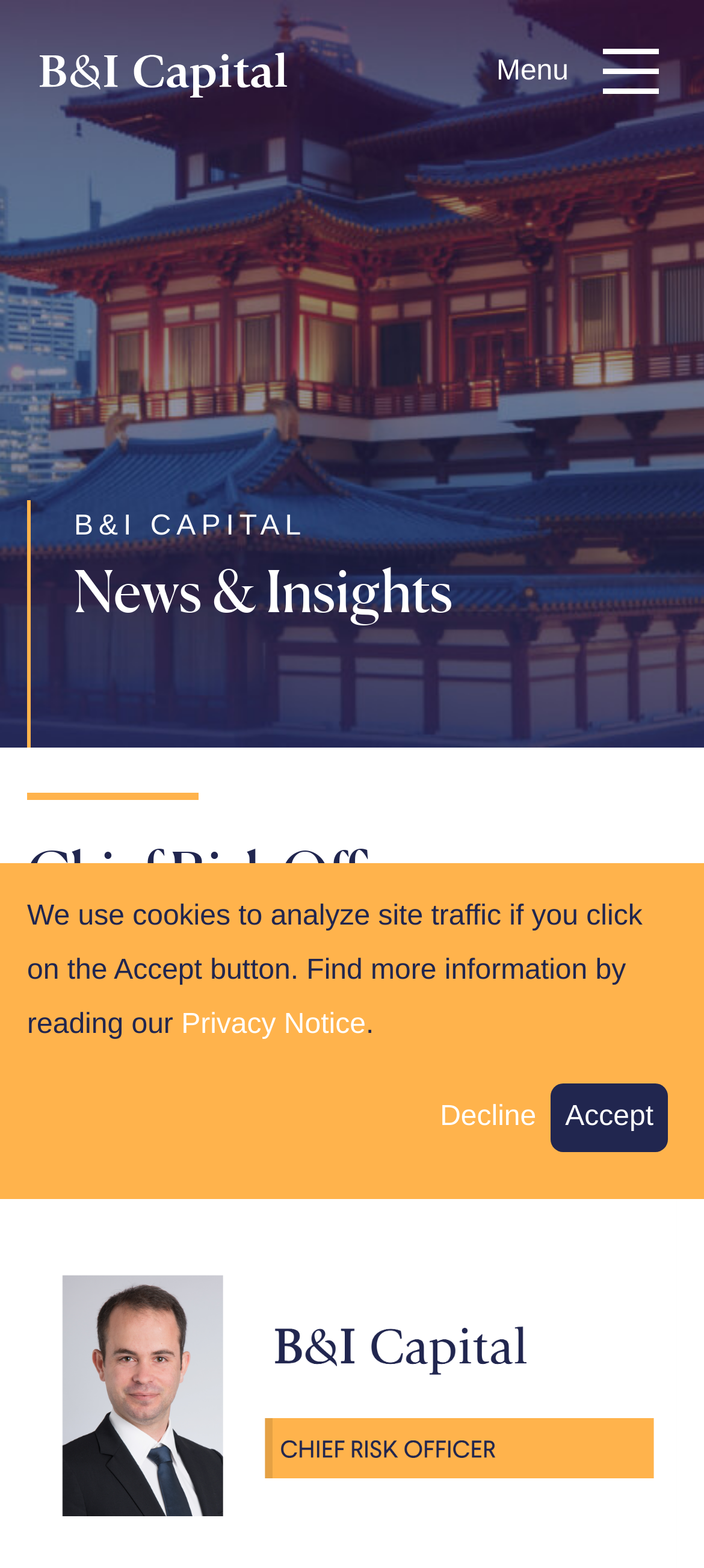Please provide a comprehensive answer to the question below using the information from the image: What is the text of the first link in the main menu?

I found the answer by looking at the first link element which is a sub-element of the 'Menu' element and has the text 'Home'.